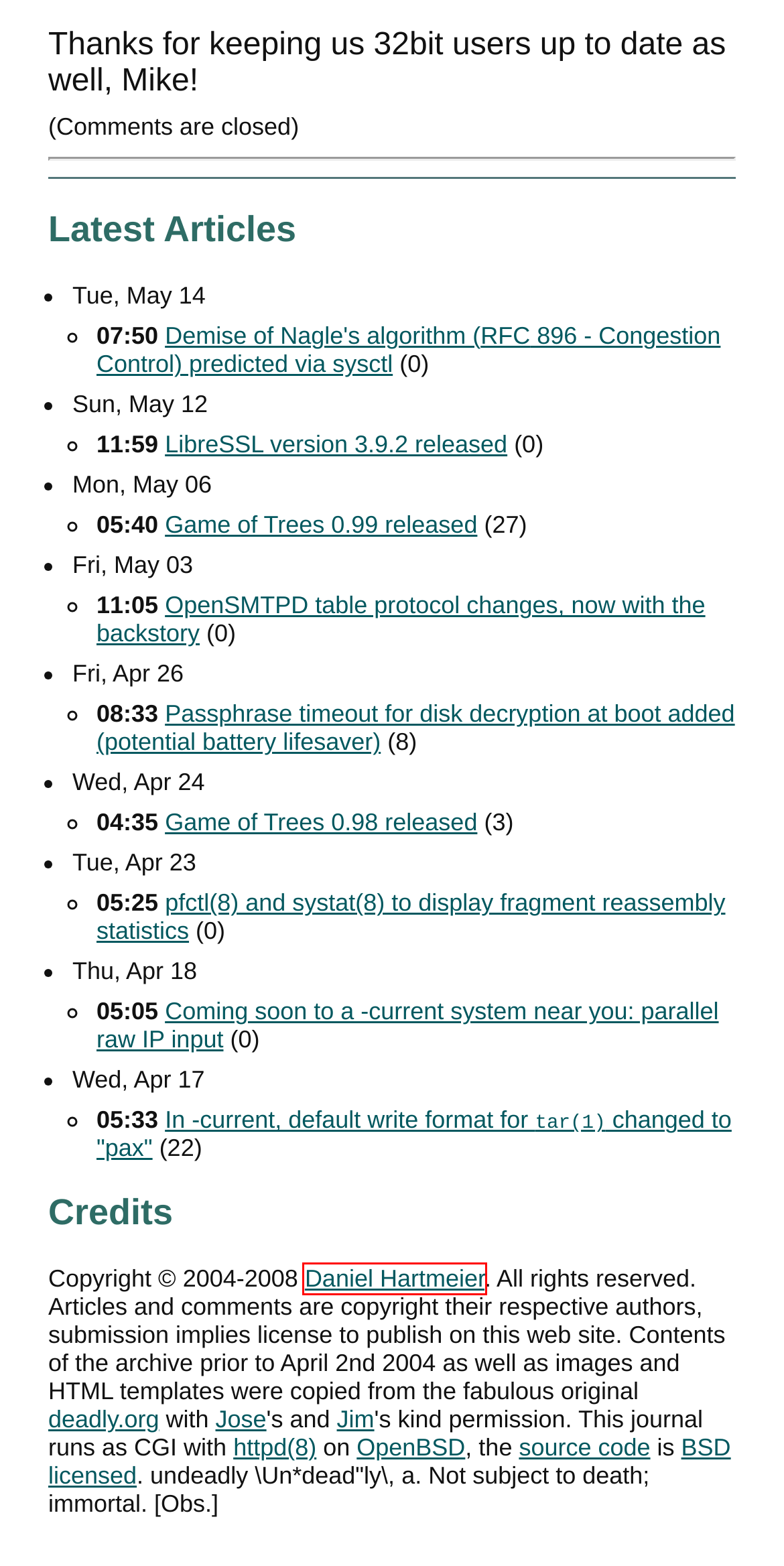Given a screenshot of a webpage with a red bounding box highlighting a UI element, choose the description that best corresponds to the new webpage after clicking the element within the red bounding box. Here are your options:
A. The 2-Clause BSD License – Open Source Initiative
B. OpenBSD
C. Game of Trees 0.99 released
D. Coming soon to a -current system near you: parallel raw IP input
E. OpenSMTPD table protocol changes, now with the backstory
F. pfctl(8) and systat(8) to display fragment reassembly statistics
G. Daniel Hartmeier
H. Passphrase timeout for disk decryption at boot added (potential battery lifesaver)

G